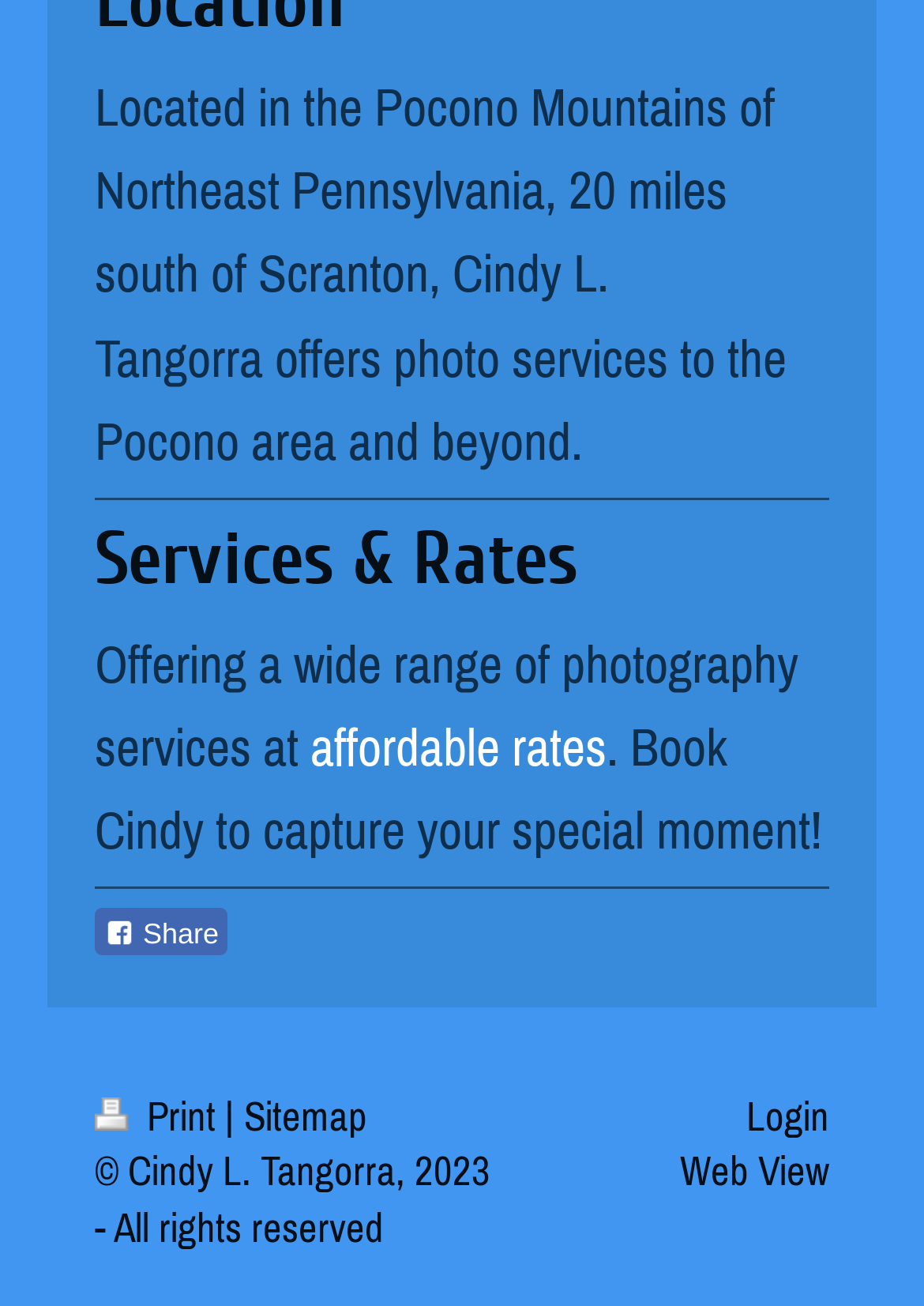Provide a one-word or short-phrase answer to the question:
Where is Cindy L. Tangorra located?

Pocono Mountains